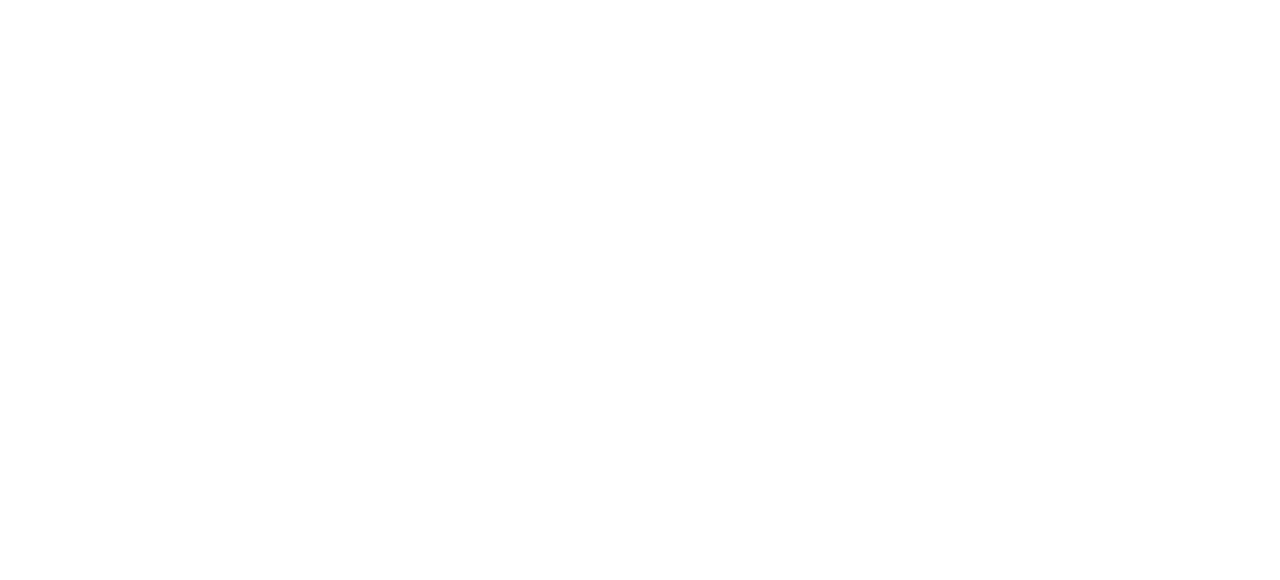Utilize the details in the image to give a detailed response to the question: What is the topic of the 'Modern slavery' link?

The link 'Modern slavery' is likely to provide information or resources related to the topic of modern slavery. This suggests that the webpage provides access to information on social and ethical issues relevant to the council's activities.